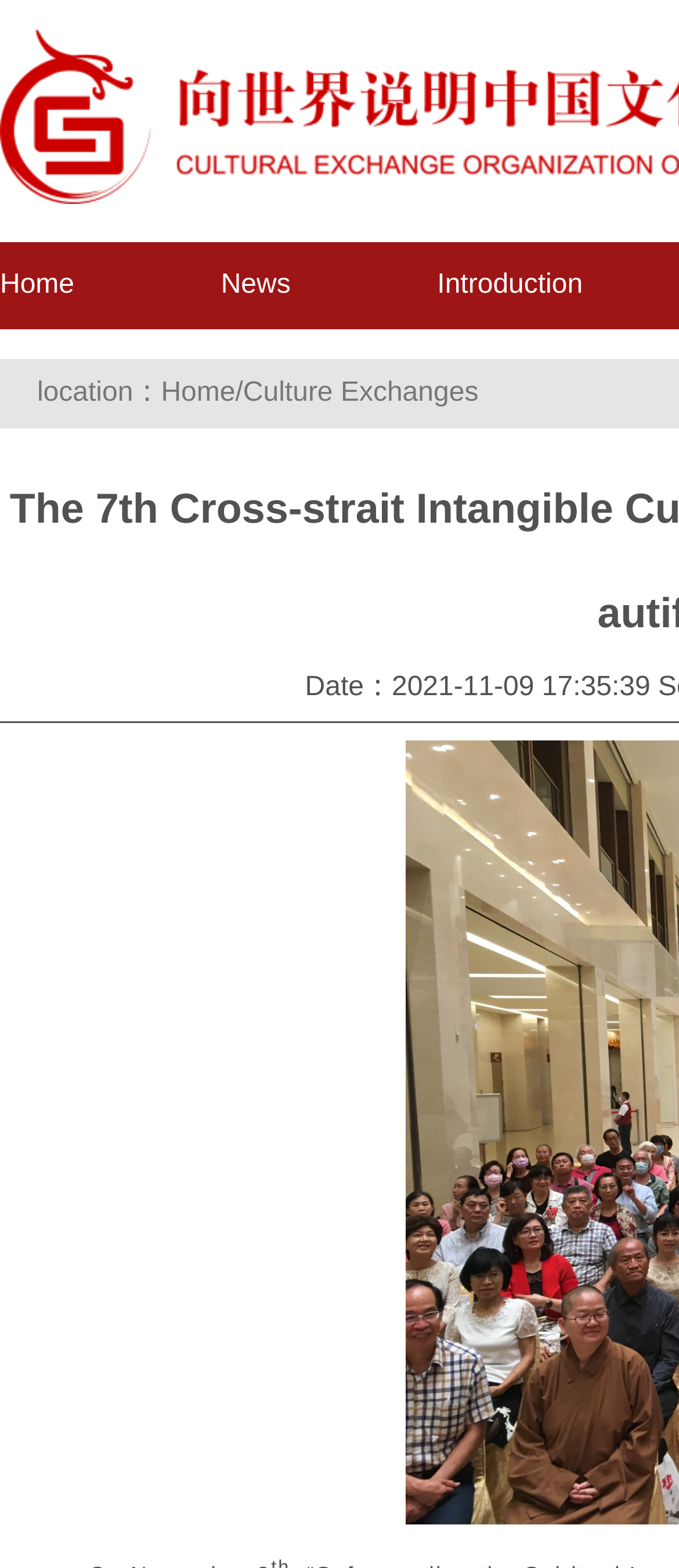Refer to the element description Home and identify the corresponding bounding box in the screenshot. Format the coordinates as (top-left x, top-left y, bottom-right x, bottom-right y) with values in the range of 0 to 1.

[0.0, 0.172, 0.109, 0.191]